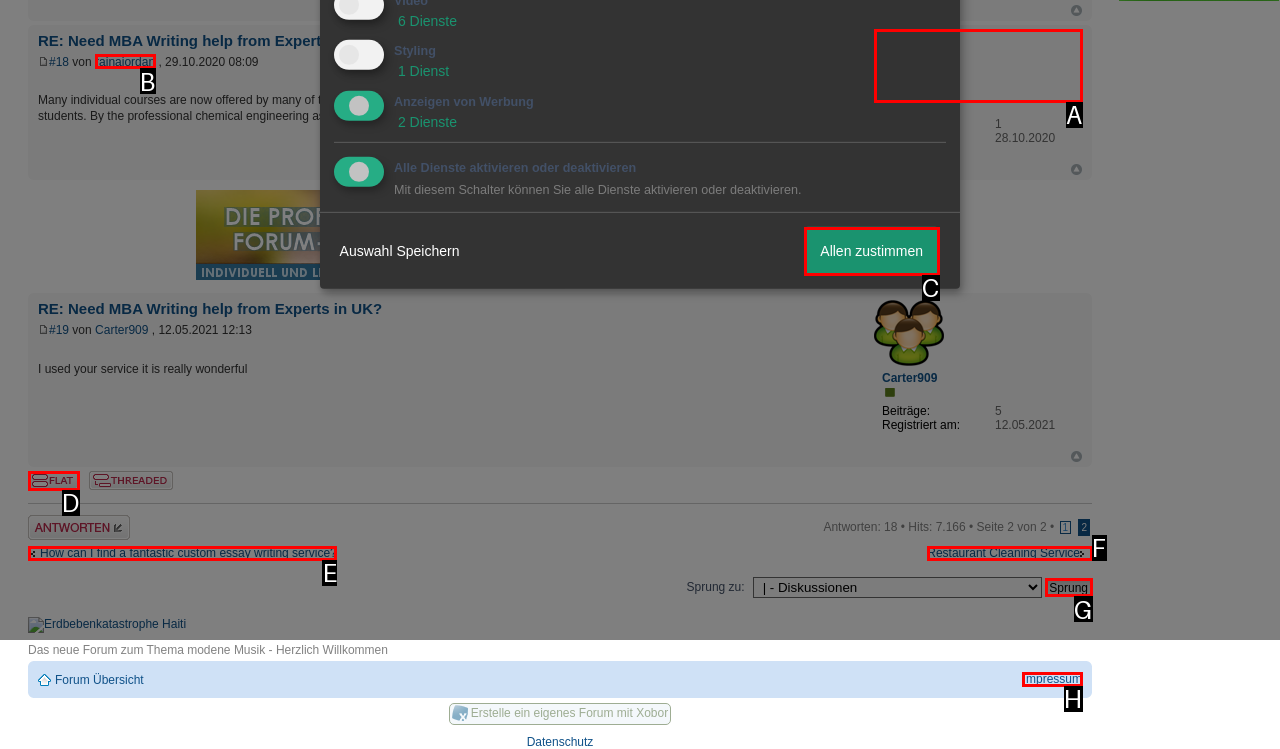Which option corresponds to the following element description: Restaurant Cleaning Service?
Please provide the letter of the correct choice.

F